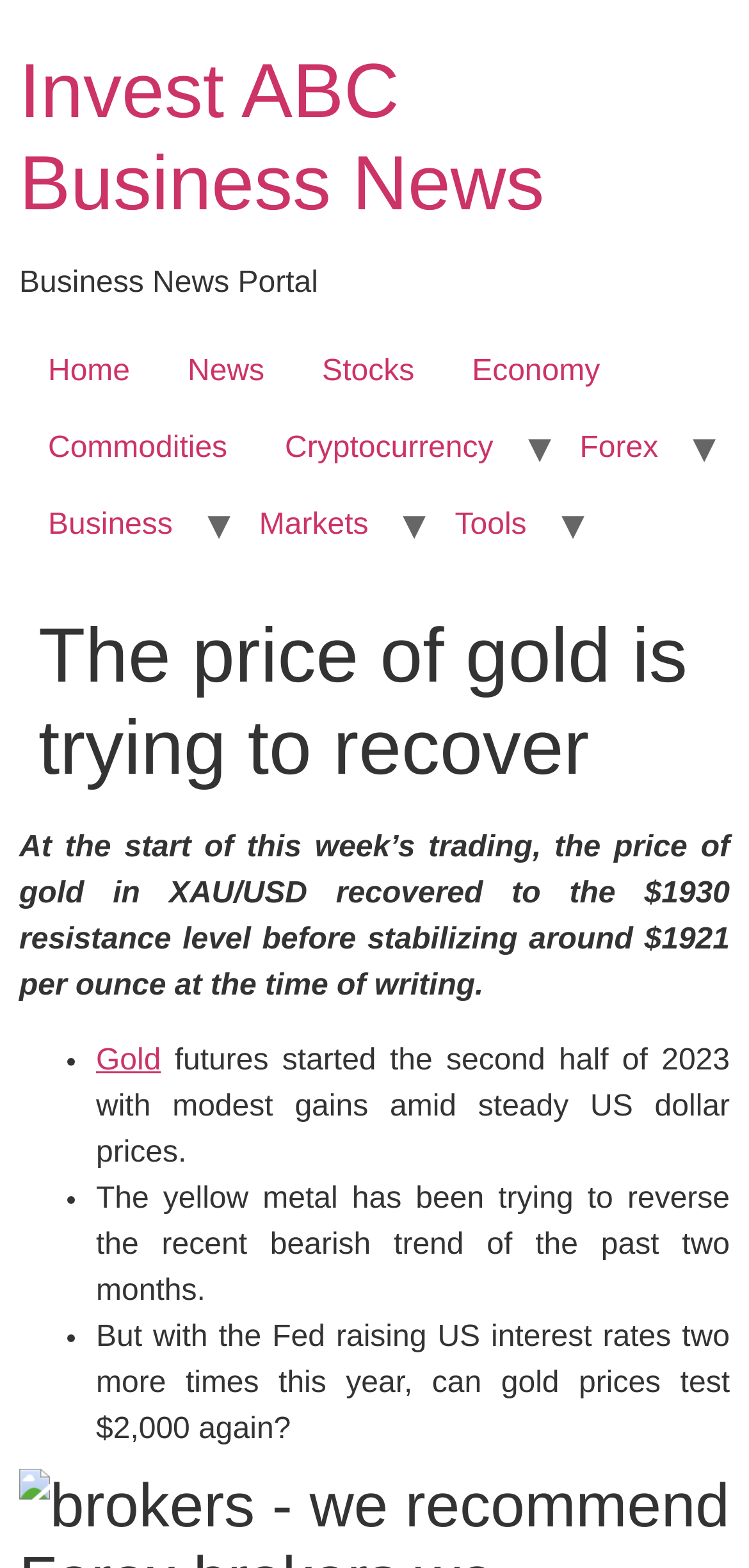Create a detailed narrative of the webpage’s visual and textual elements.

The webpage is a business news portal, specifically focused on the price of gold. At the top, there is a heading "Invest ABC Business News" with a link to the same name. Below this, there is a static text "Business News Portal". 

To the right of the heading, there is a navigation menu with links to various categories such as "Home", "News", "Stocks", "Economy", "Commodities", "Cryptocurrency", "Forex", "Business", "Markets", and "Tools". 

Below the navigation menu, there is a header with the title "The price of gold is trying to recover". Under this header, there is a paragraph of text describing the current price of gold, stating that it has recovered to the $1930 resistance level and stabilized around $1921 per ounce.

Following this, there is a list of three bullet points. The first bullet point has a link to "Gold" and a description of gold futures starting the second half of 2023 with modest gains. The second bullet point describes the yellow metal trying to reverse the recent bearish trend of the past two months. The third bullet point asks if gold prices can test $2,000 again with the Fed raising US interest rates two more times this year.

At the very bottom of the page, there is an image with the caption "brokers - we recommend".